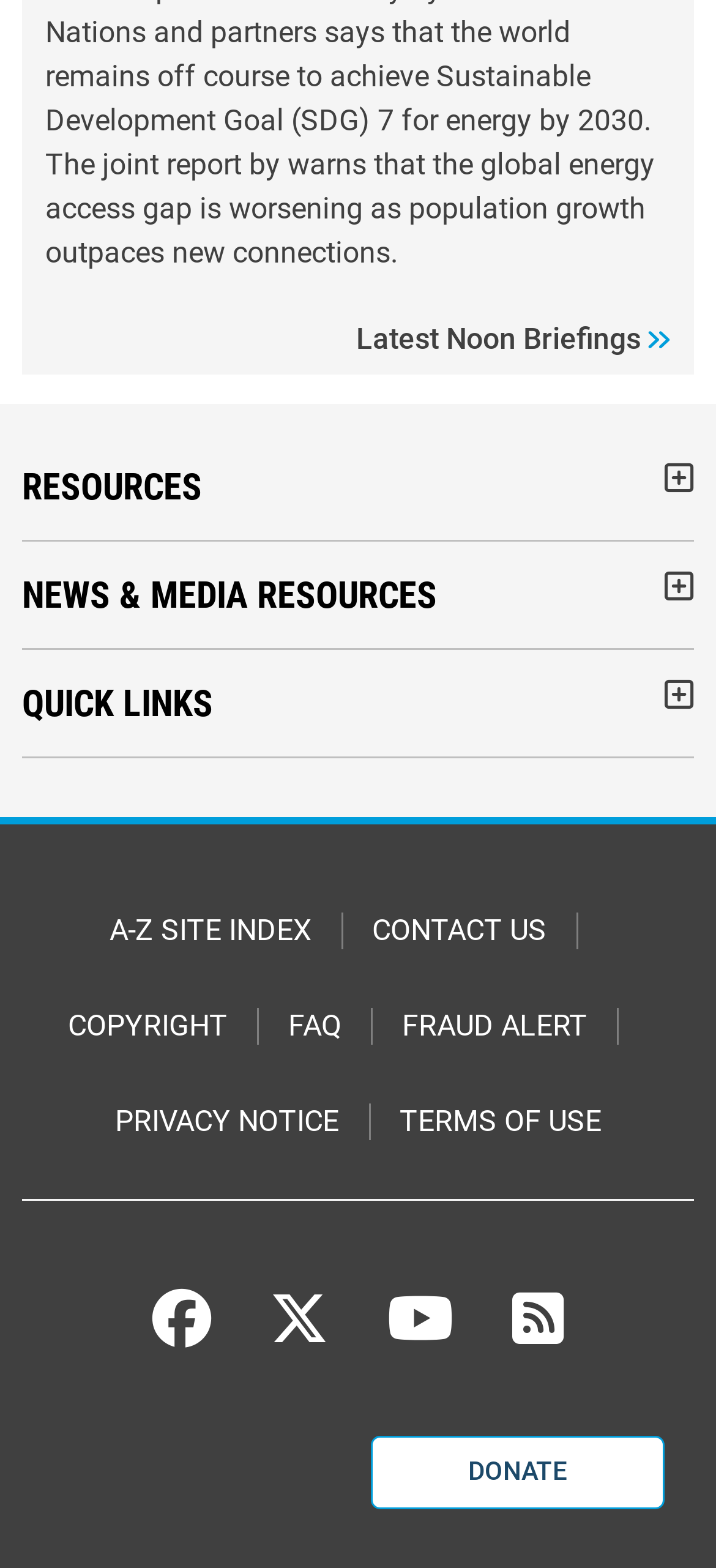Provide a short, one-word or phrase answer to the question below:
What is the last link on the webpage?

DONATE